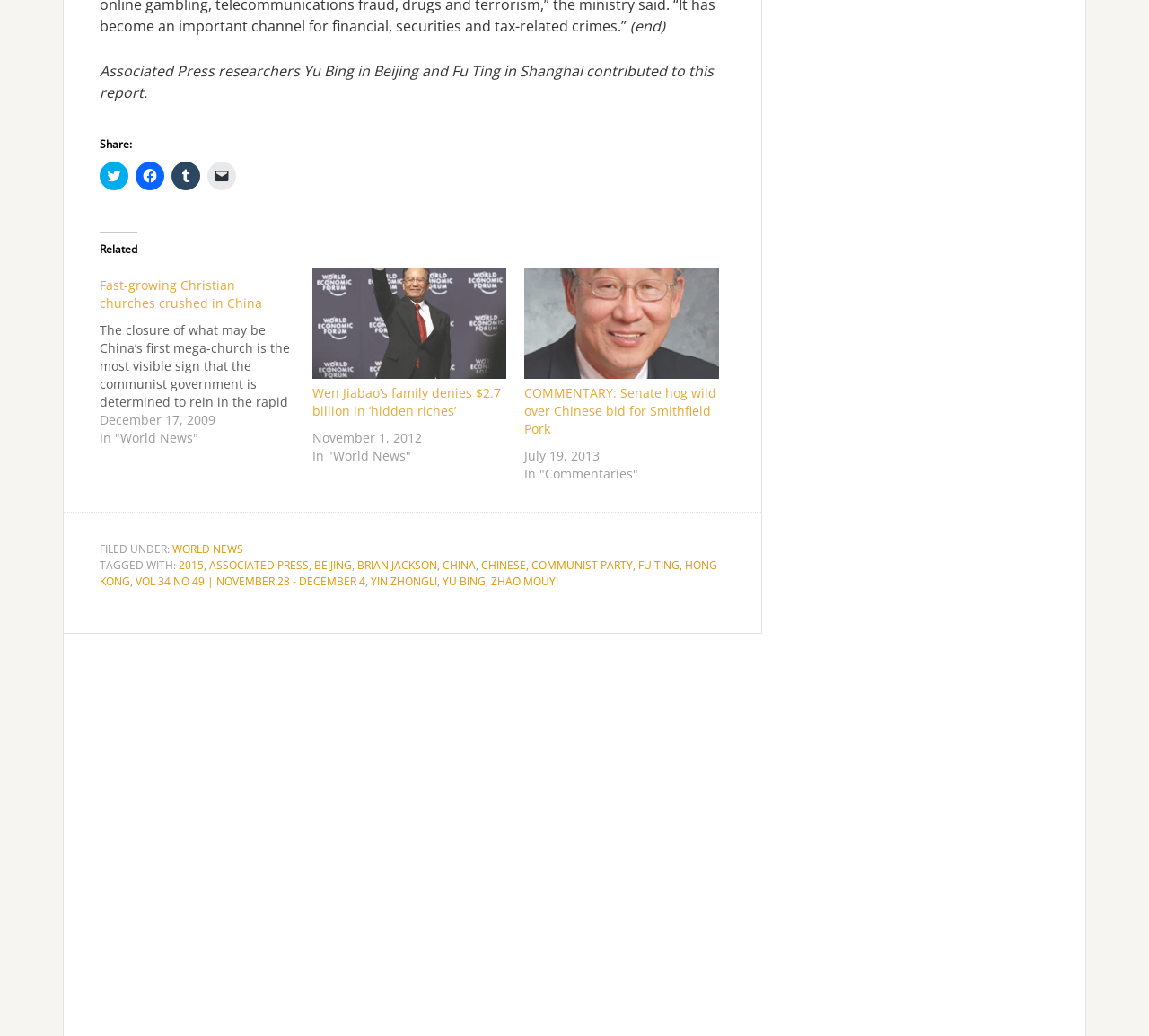What is the topic of the article?
Using the information from the image, answer the question thoroughly.

Based on the content of the webpage, I can see that the article is discussing the rapid spread of Christianity in China and the government's efforts to rein it in. The title of the article is not explicitly stated, but the content suggests that it is related to Christianity in China.